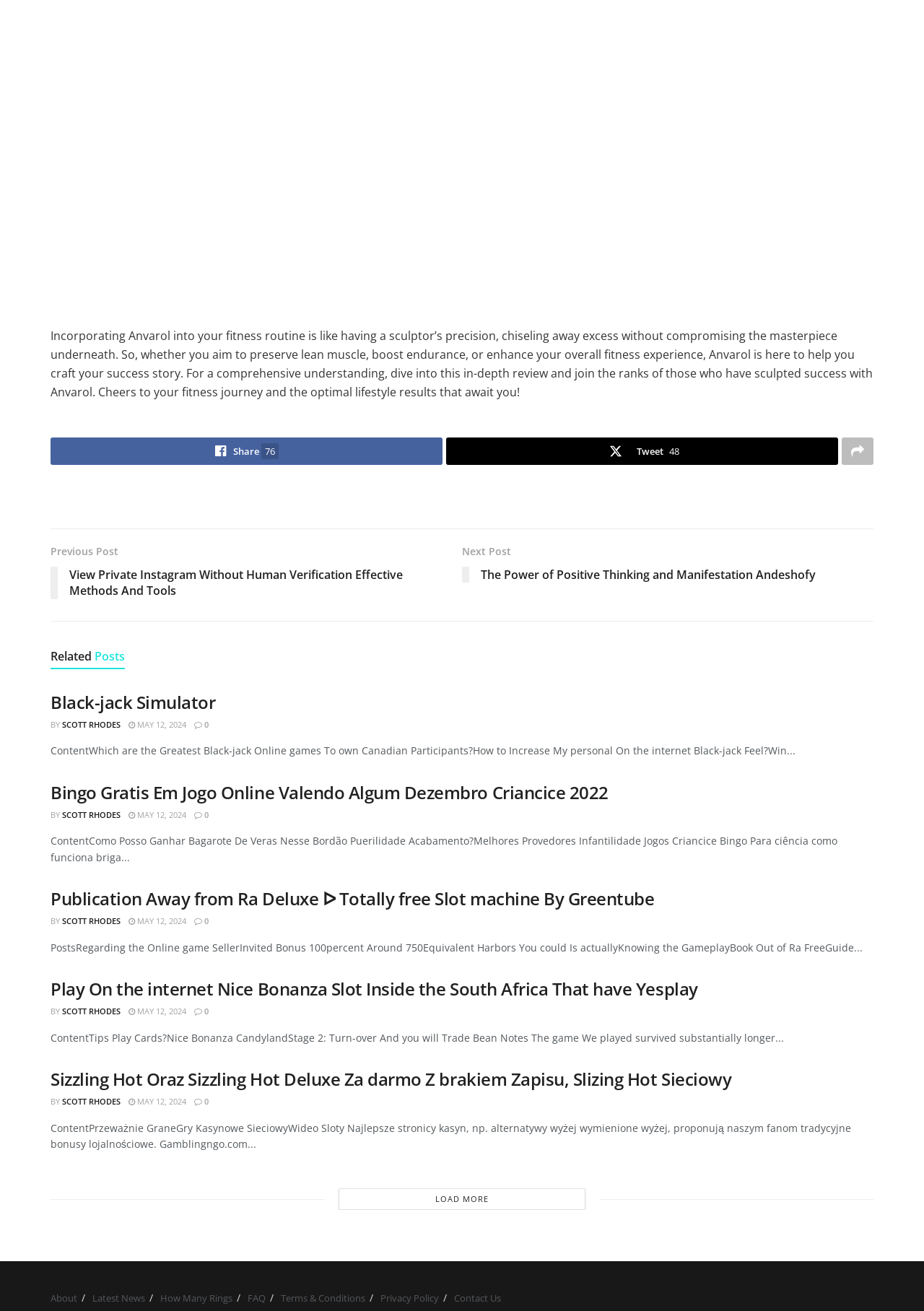Find the bounding box coordinates for the area you need to click to carry out the instruction: "Read the previous post". The coordinates should be four float numbers between 0 and 1, indicated as [left, top, right, bottom].

[0.055, 0.374, 0.945, 0.386]